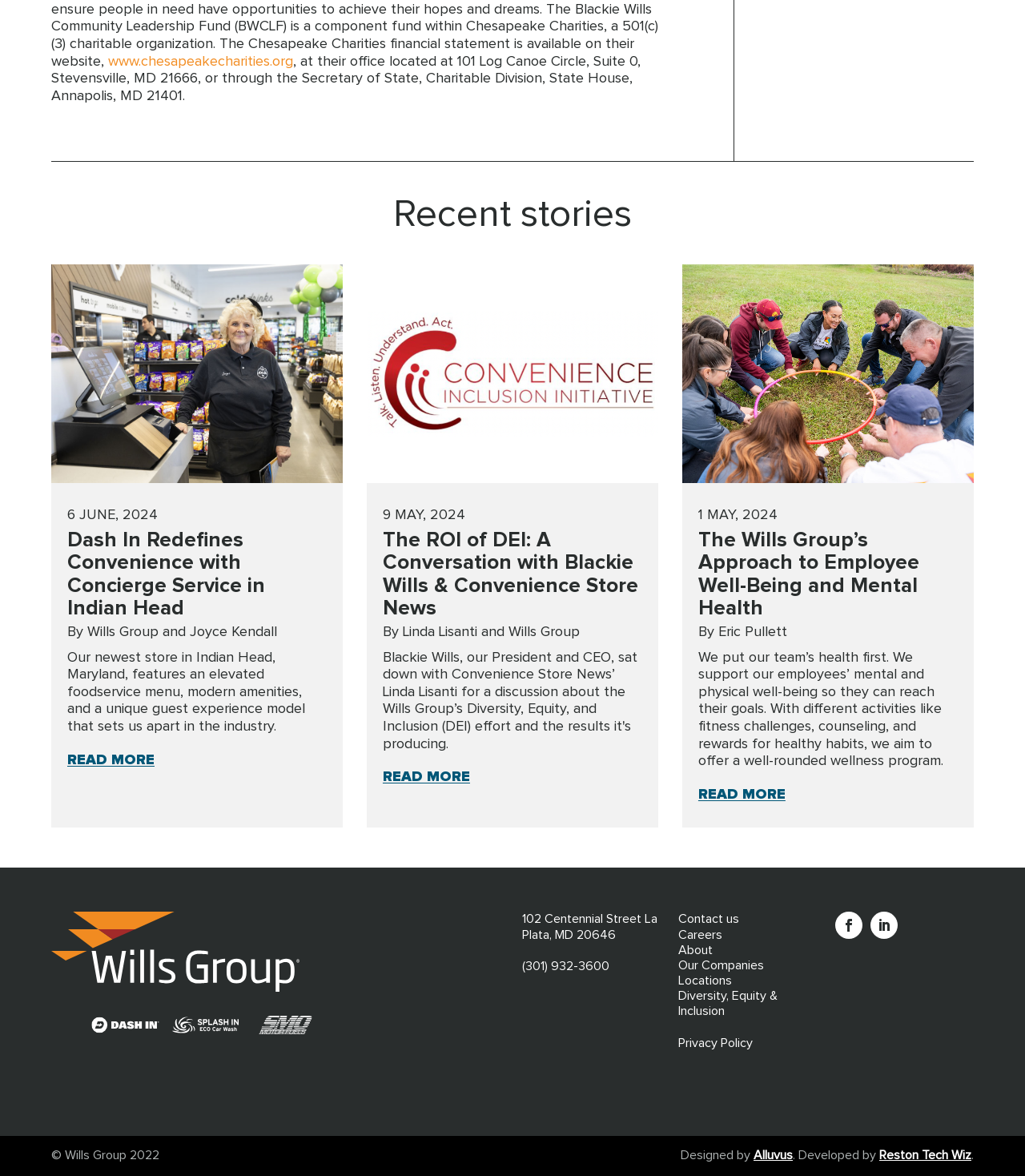Provide your answer in a single word or phrase: 
Who is the author of the second article?

Linda Lisanti and Wills Group